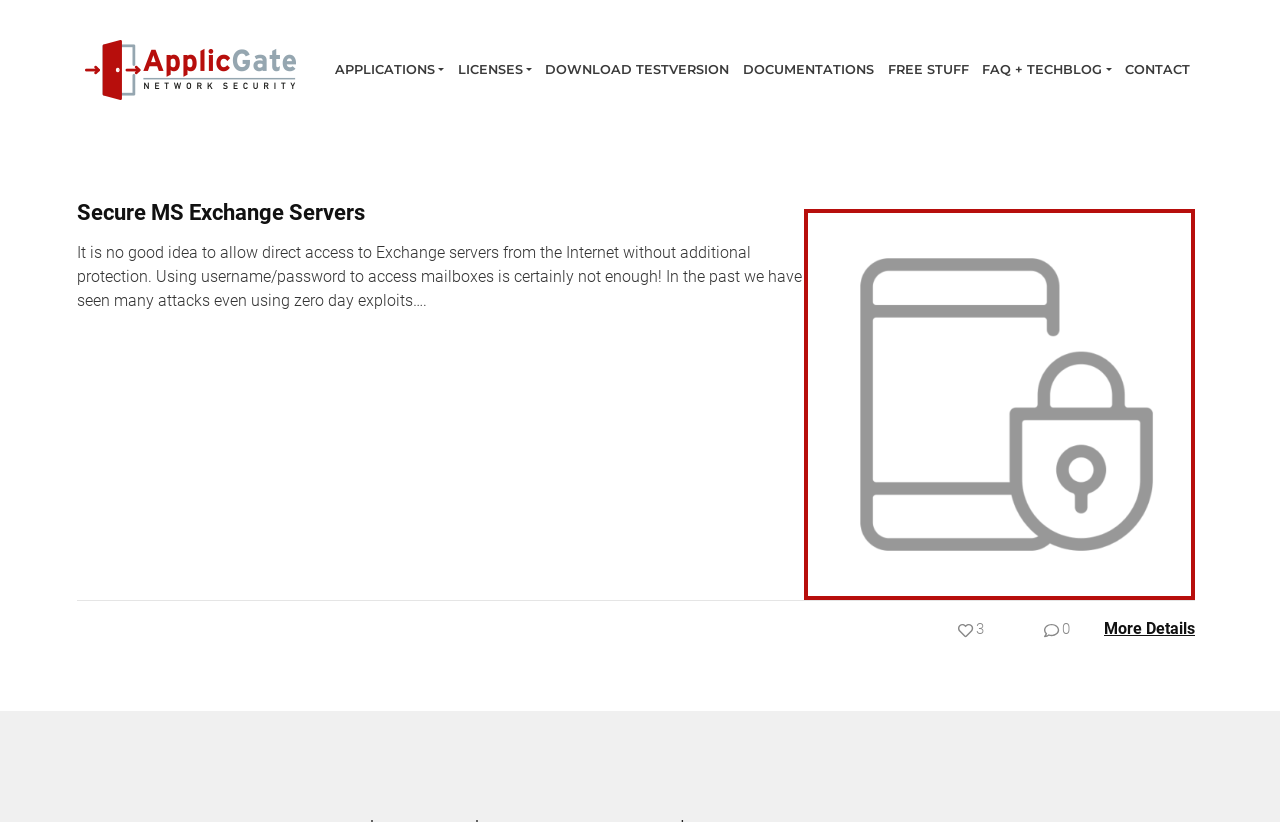Indicate the bounding box coordinates of the element that must be clicked to execute the instruction: "download test version". The coordinates should be given as four float numbers between 0 and 1, i.e., [left, top, right, bottom].

[0.426, 0.064, 0.57, 0.106]